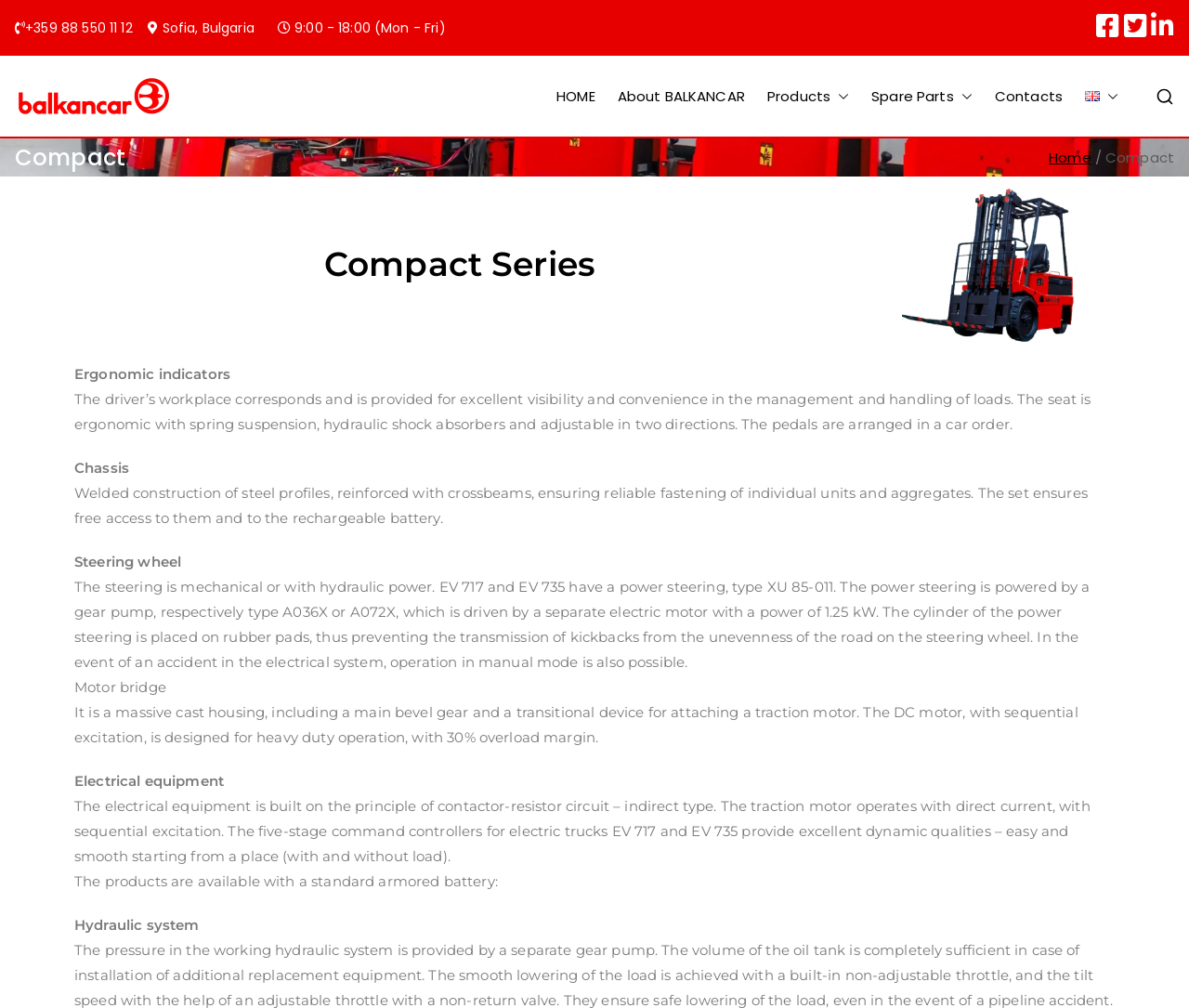What is the phone number of Balkancar?
Refer to the image and give a detailed response to the question.

I found the phone number of Balkancar by looking at the top-left corner of the webpage, where it is displayed as '+359 88 550 11 12'.